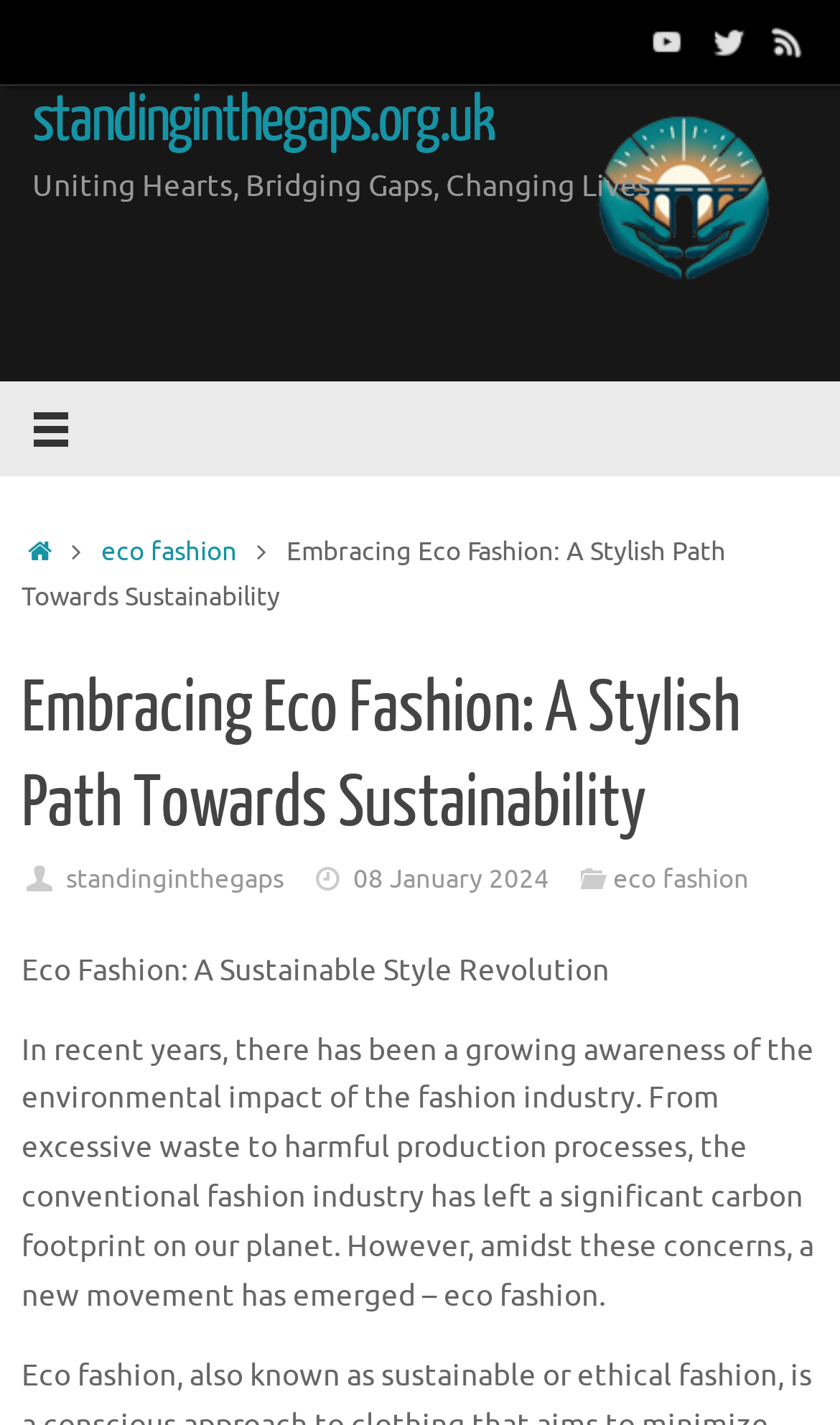Find and indicate the bounding box coordinates of the region you should select to follow the given instruction: "Check the date of the article".

[0.421, 0.604, 0.654, 0.628]